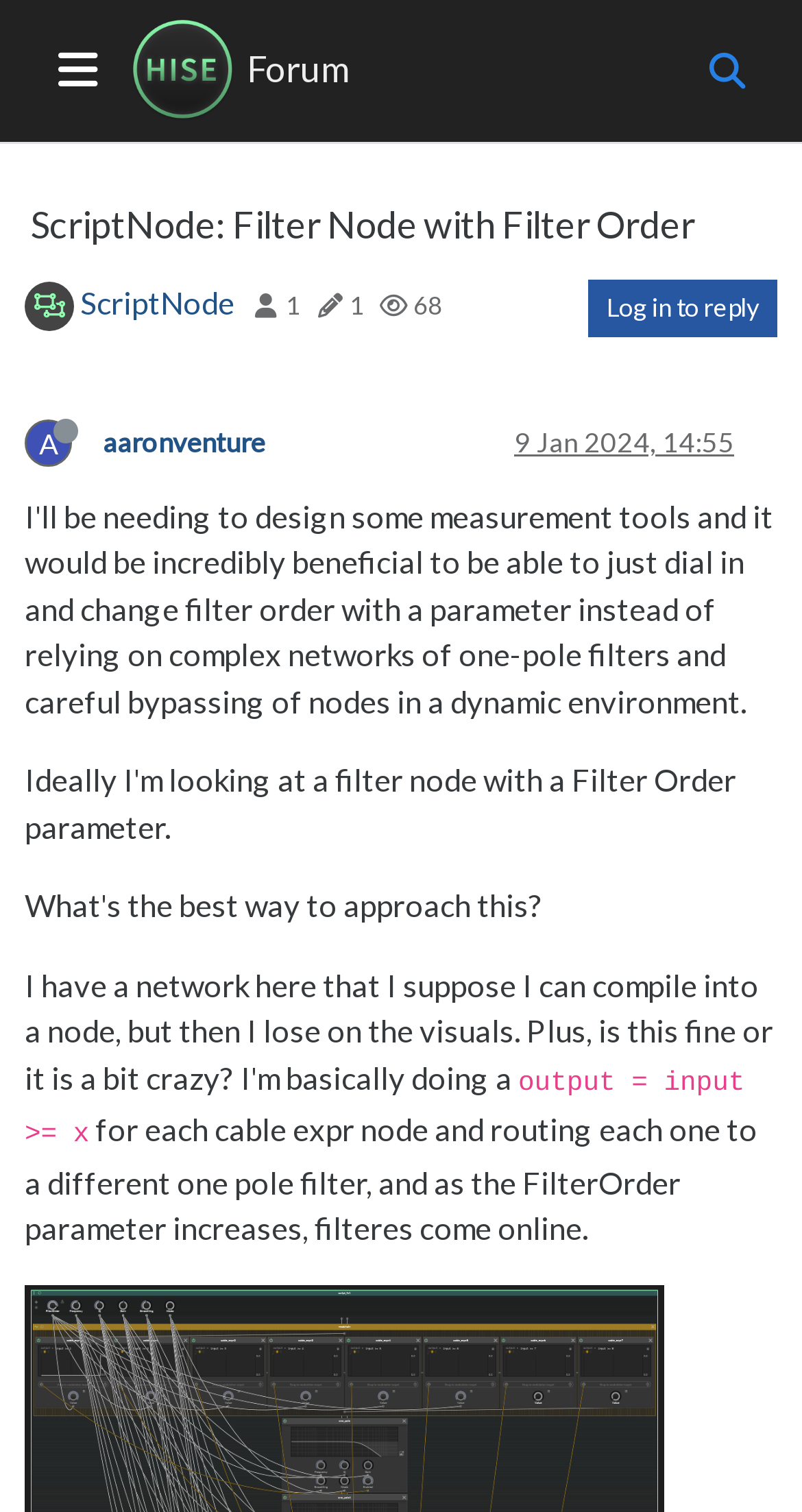Identify the bounding box of the UI element described as follows: "parent_node: Forum". Provide the coordinates as four float numbers in the range of 0 to 1 [left, top, right, bottom].

[0.031, 0.029, 0.162, 0.064]